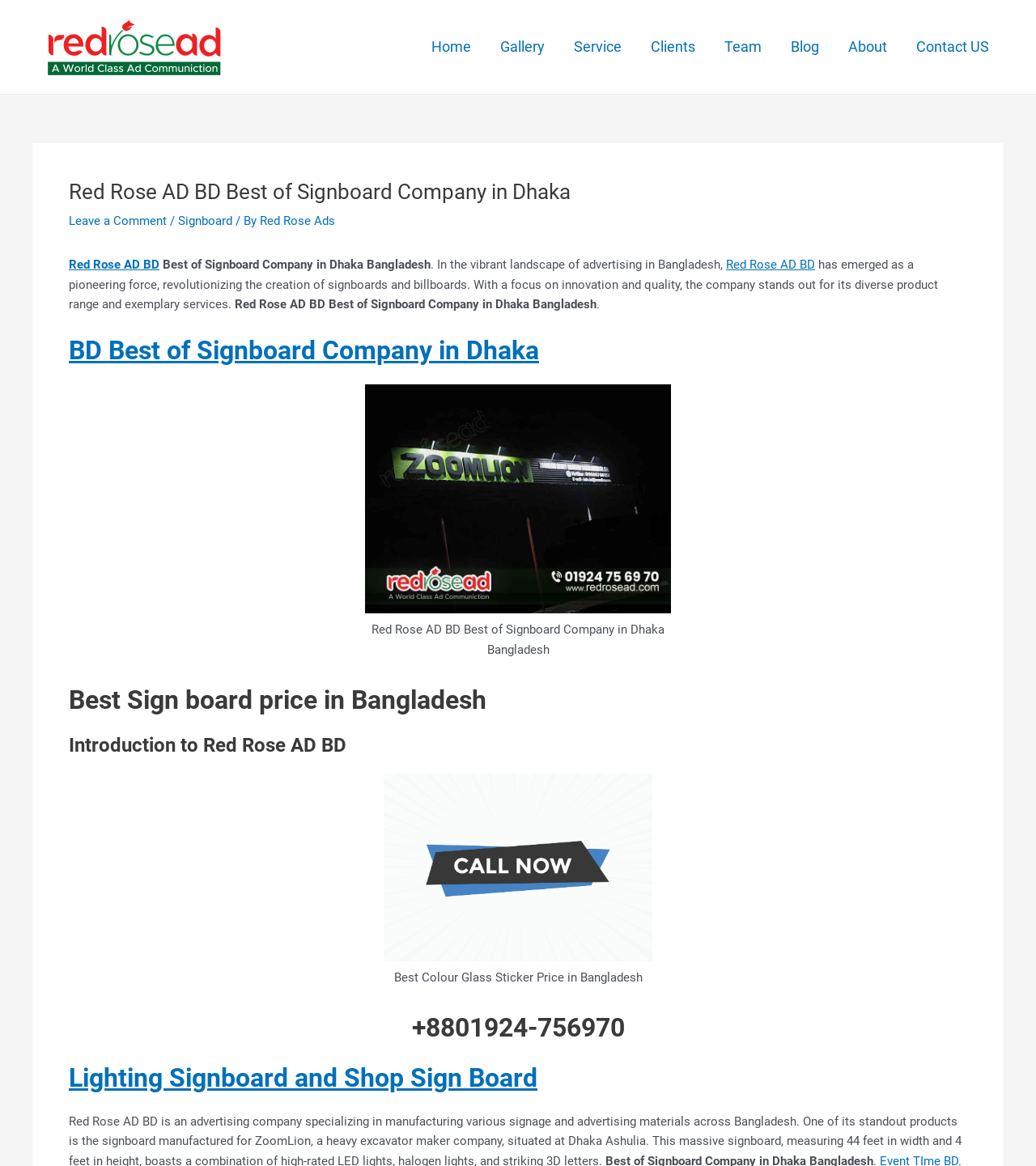Please indicate the bounding box coordinates for the clickable area to complete the following task: "View the 'Gallery'". The coordinates should be specified as four float numbers between 0 and 1, i.e., [left, top, right, bottom].

[0.469, 0.012, 0.54, 0.068]